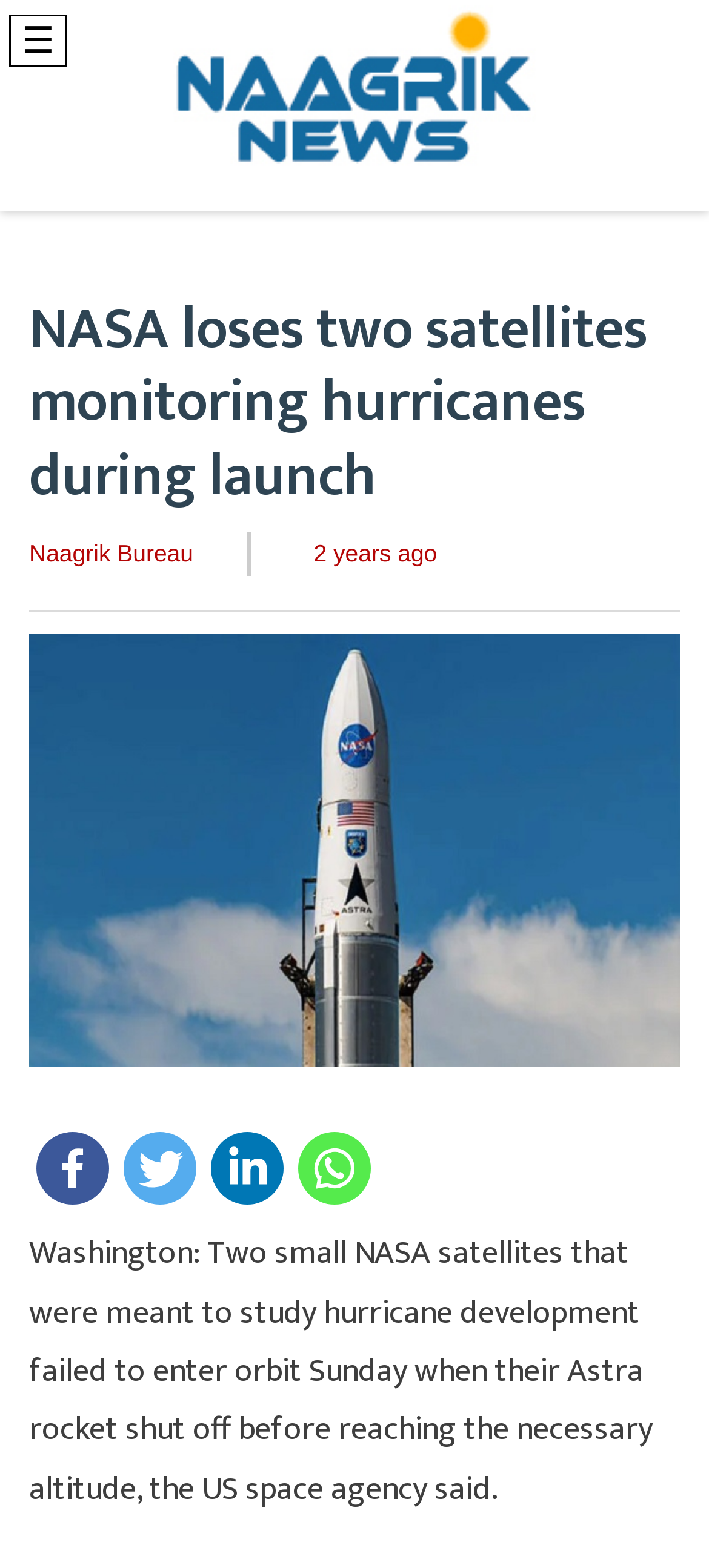Provide a single word or phrase to answer the given question: 
What is the name of the news agency?

Naagrik News